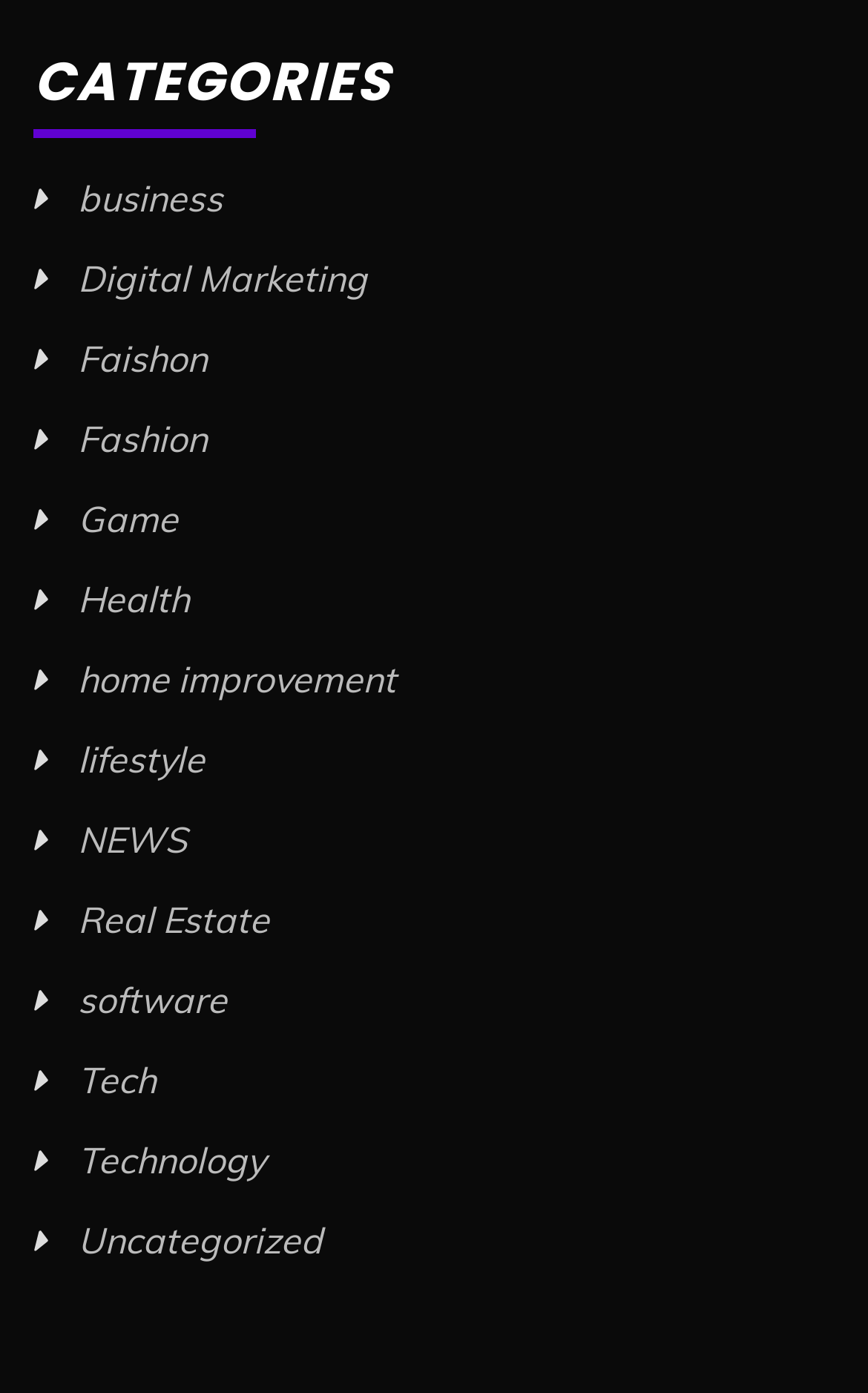Could you please study the image and provide a detailed answer to the question:
What is the first category listed?

I looked at the links under the 'CATEGORIES' heading and found that the first link is 'business'.